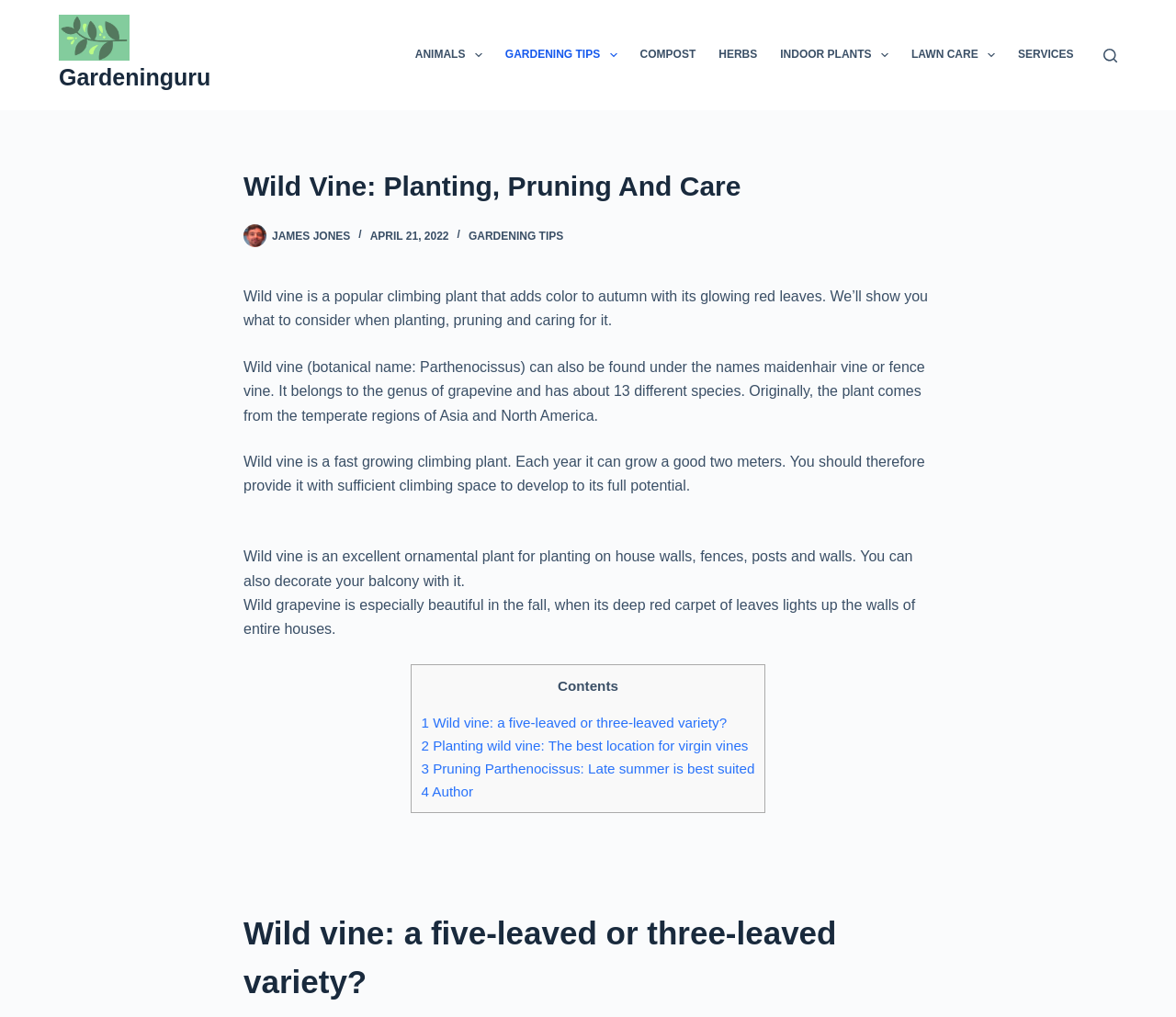What is the recommended time for pruning Parthenocissus?
Look at the image and respond with a single word or a short phrase.

Late summer